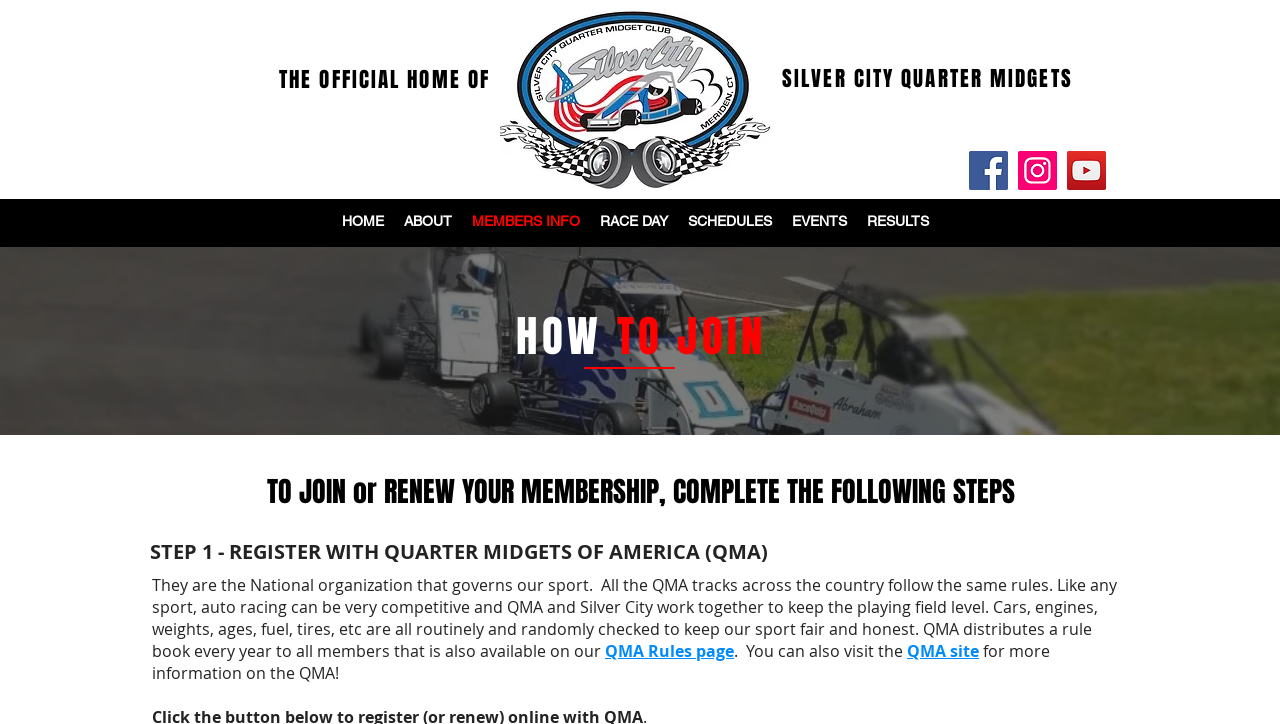Please locate the bounding box coordinates for the element that should be clicked to achieve the following instruction: "Click the Silver-City-Logo.jpg image". Ensure the coordinates are given as four float numbers between 0 and 1, i.e., [left, top, right, bottom].

[0.391, 0.015, 0.602, 0.262]